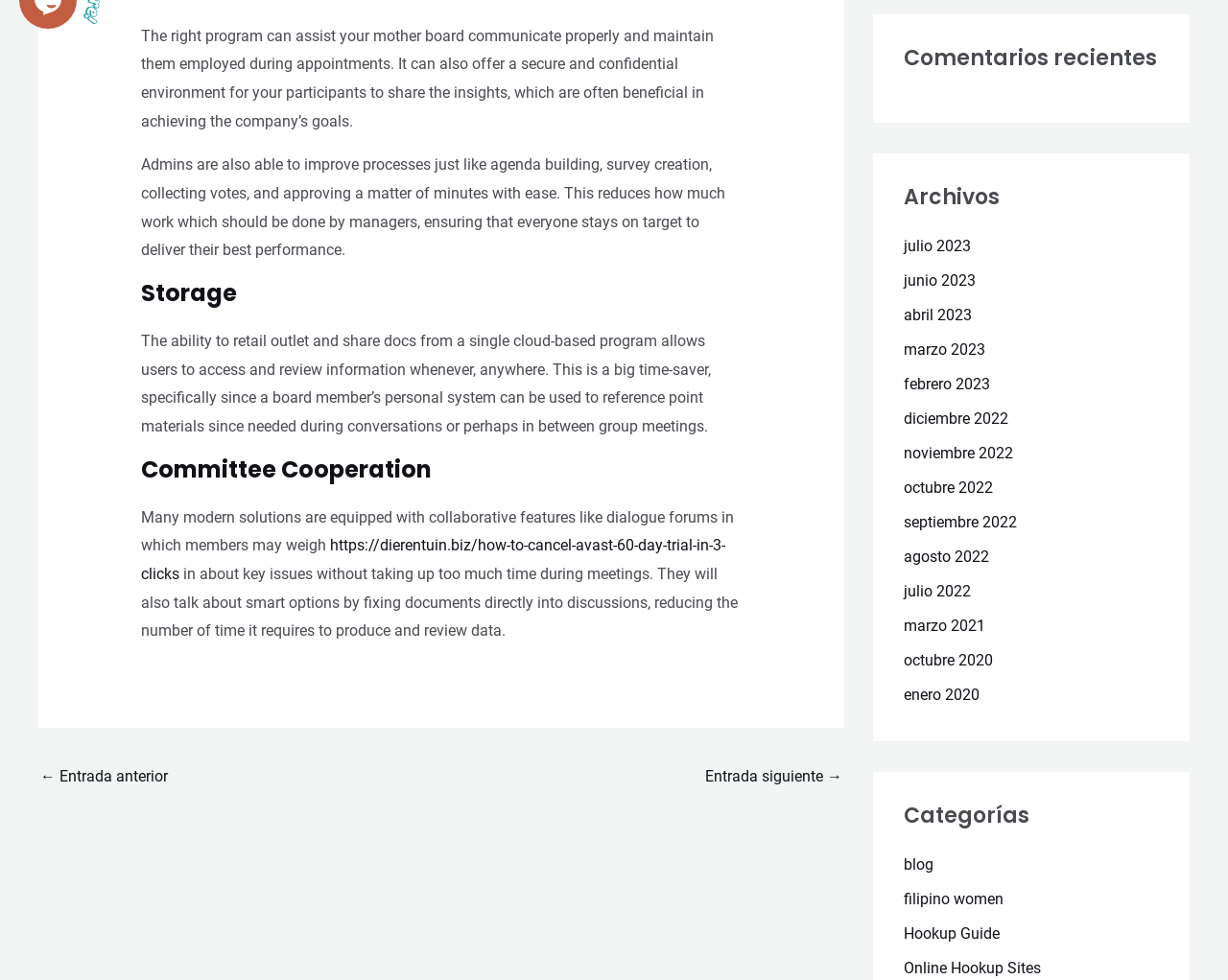Please provide the bounding box coordinates for the UI element as described: "blog". The coordinates must be four floats between 0 and 1, represented as [left, top, right, bottom].

[0.736, 0.873, 0.76, 0.891]